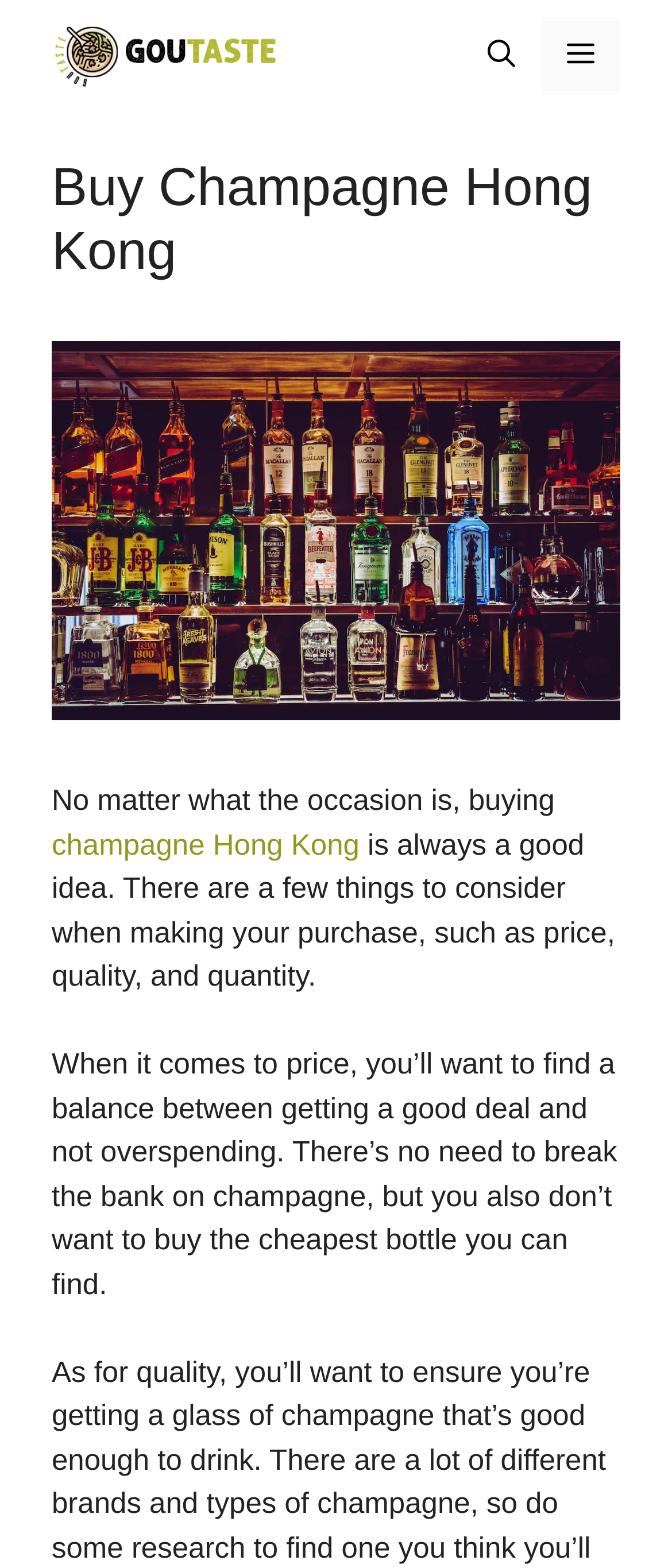Extract the main heading from the webpage content.

Buy Champagne Hong Kong